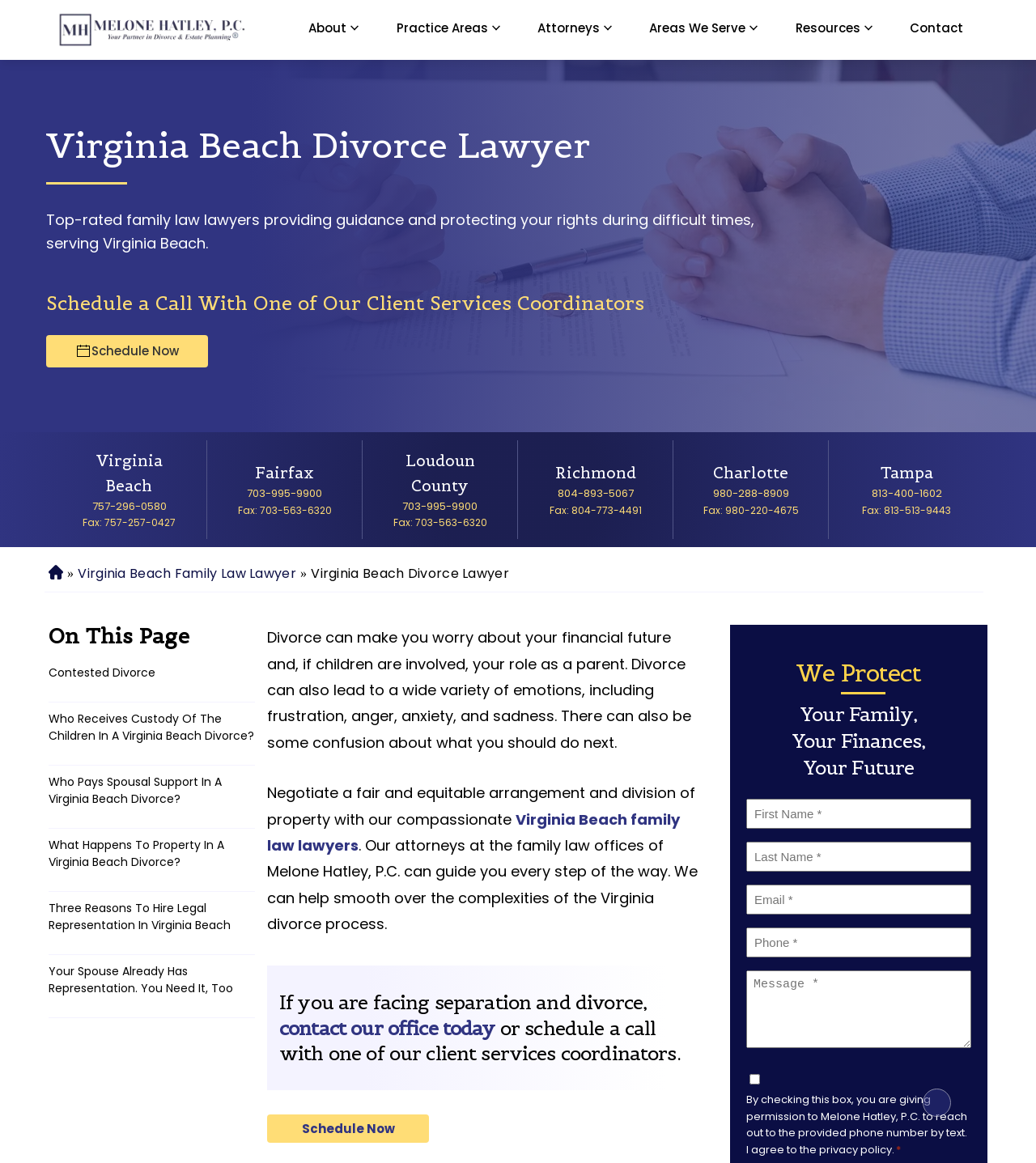What is the name of the first practice area listed?
Using the image, elaborate on the answer with as much detail as possible.

I looked at the 'Practice Areas' section and found that the first practice area listed is 'Custody And Visitation'.